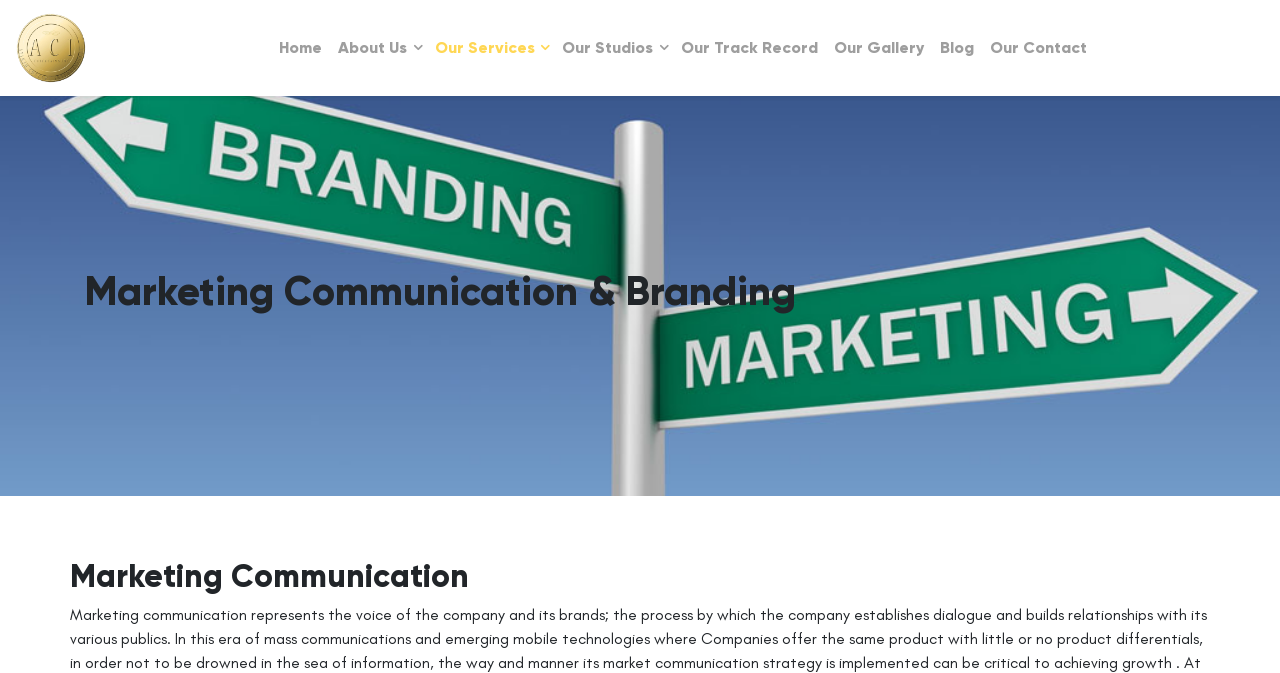Explain the contents of the webpage comprehensively.

The webpage is about Marketing Communication and Branding by ACI ENTERTAINMENT. At the top left, there is a link to ACI ENTERTAINMENT accompanied by an image with the same name. 

Below this, there is a navigation menu with 7 links: Home, About Us, Our Services, Our Studios, Our Track Record, Our Gallery, and Blog, followed by Our Contact at the end. These links are positioned horizontally, with each link to the right of the previous one.

The main content of the page is divided into two sections. The top section has a heading that reads "Marketing Communication & Branding". The bottom section has a heading that reads "Marketing Communication".